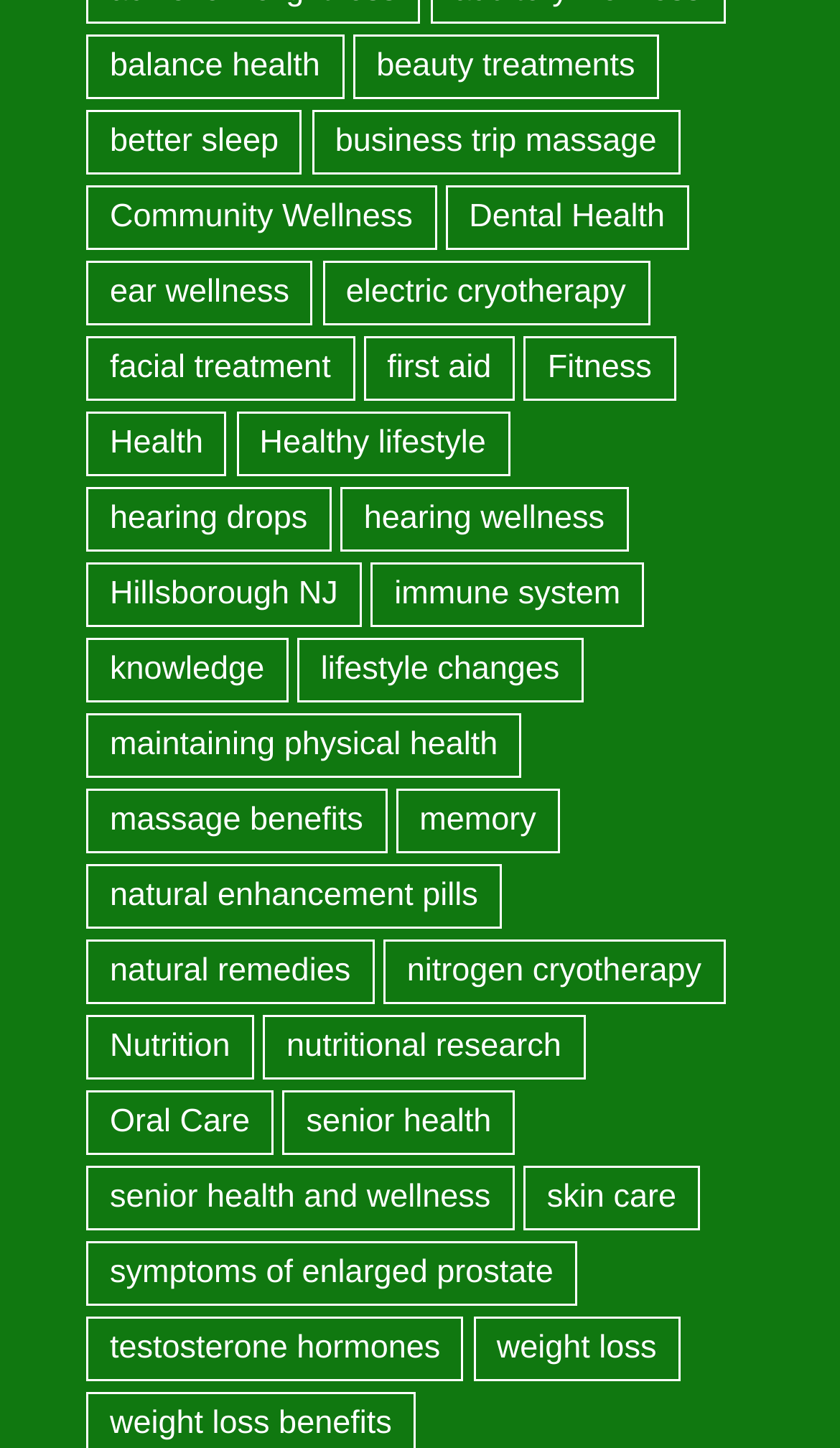Calculate the bounding box coordinates for the UI element based on the following description: "symptoms of enlarged prostate". Ensure the coordinates are four float numbers between 0 and 1, i.e., [left, top, right, bottom].

[0.103, 0.857, 0.687, 0.902]